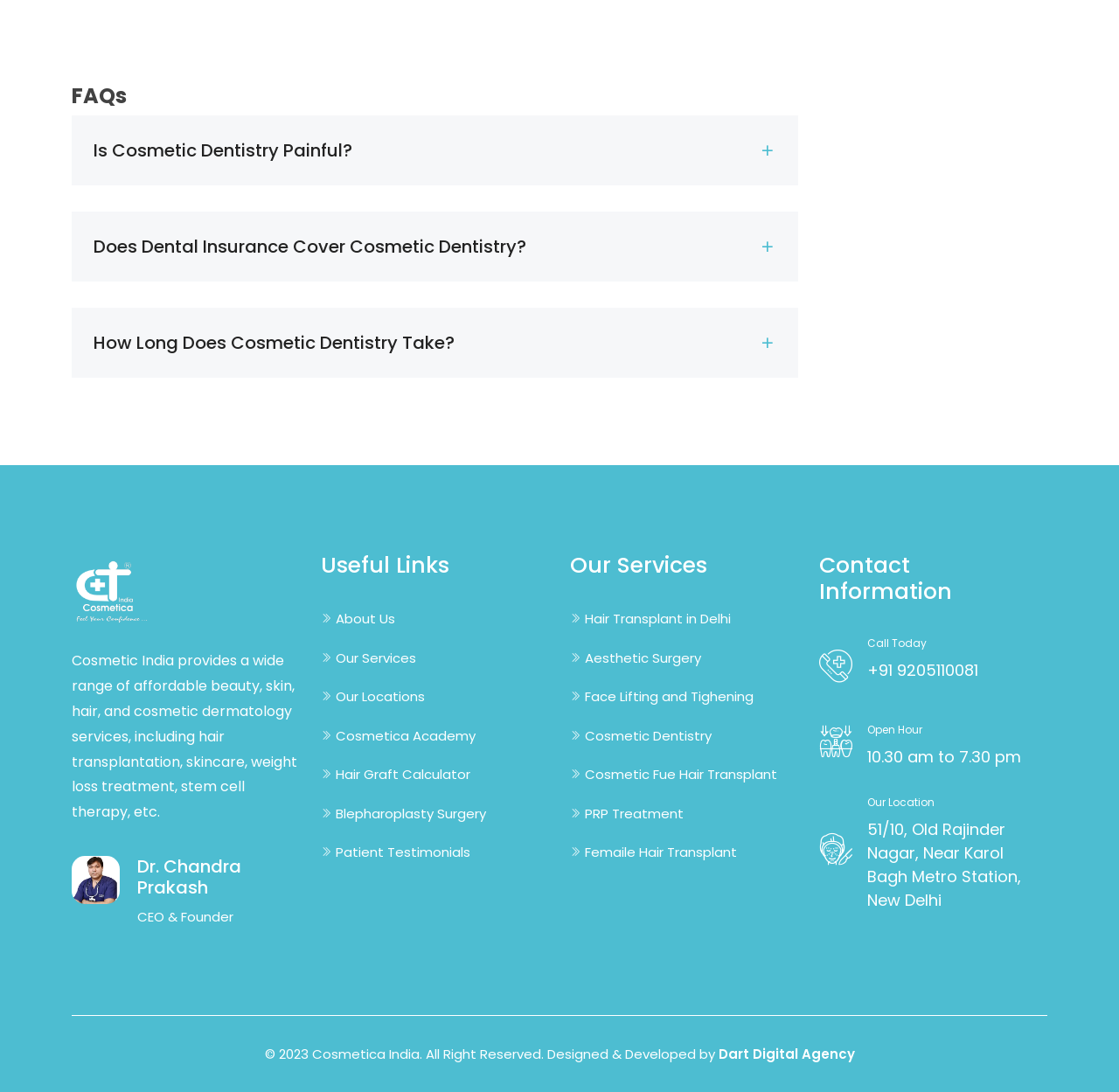Identify the bounding box of the UI element that matches this description: "Contact your hosting provider".

None